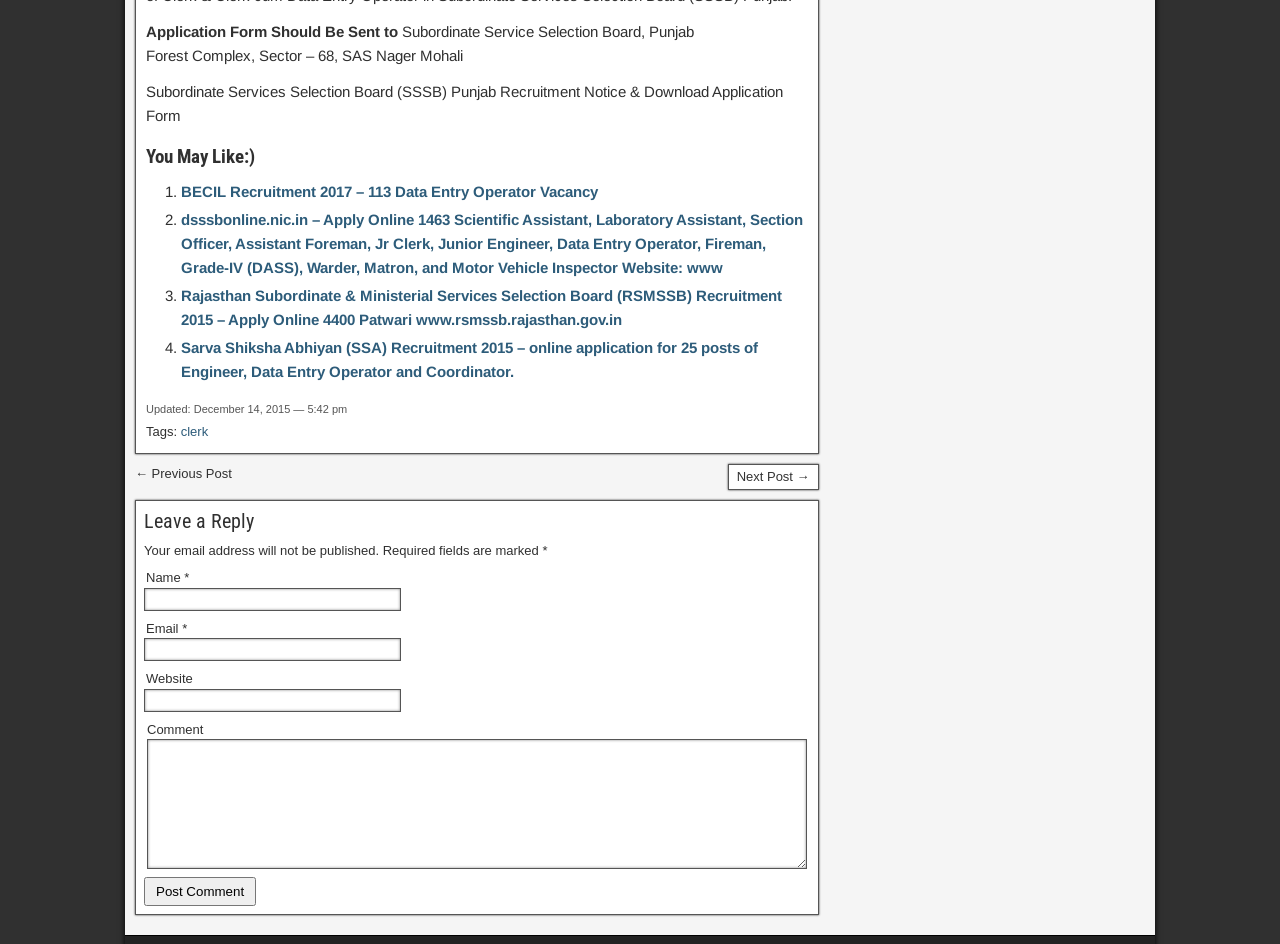Given the description of a UI element: "National", identify the bounding box coordinates of the matching element in the webpage screenshot.

None